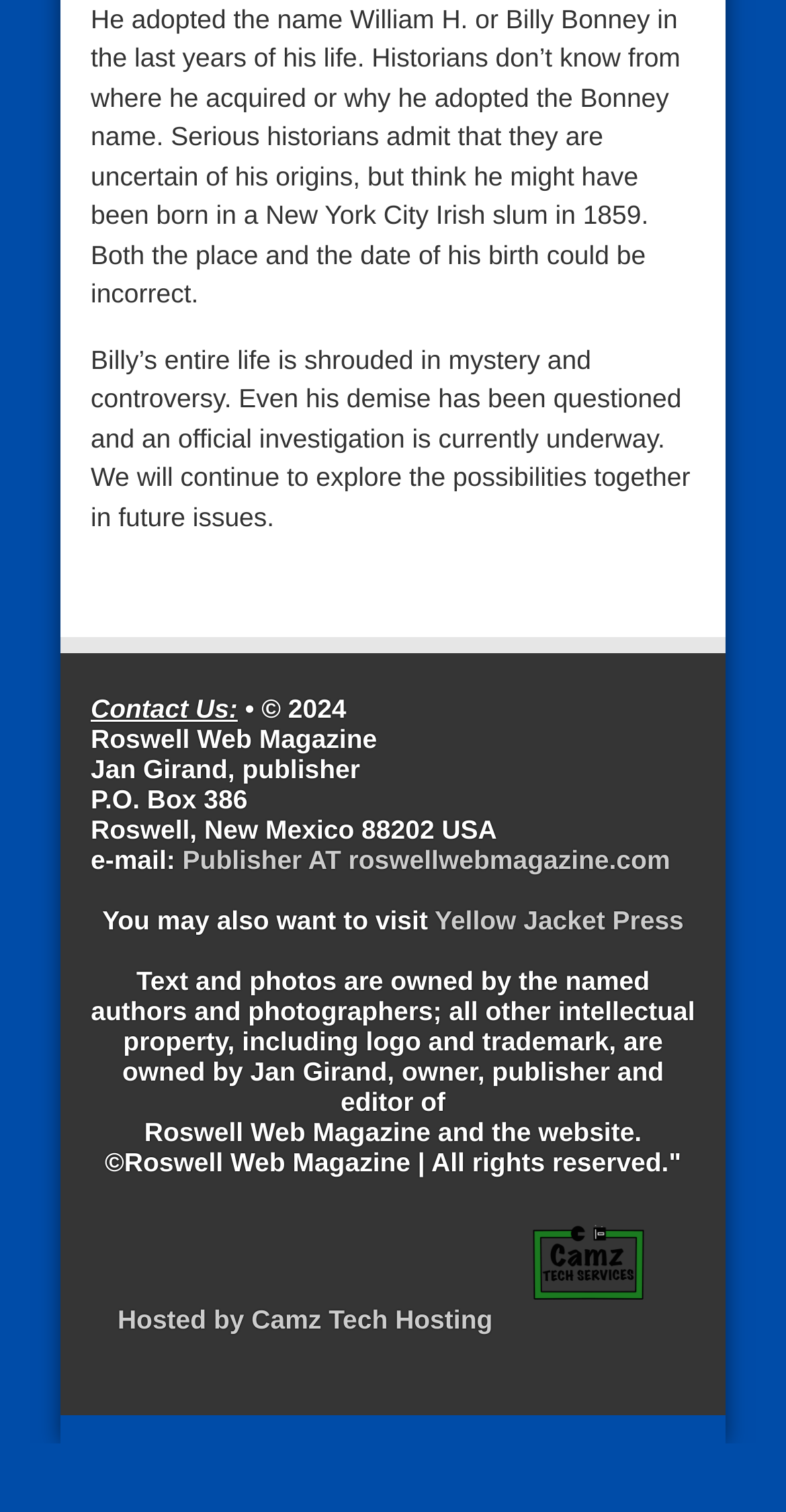Answer the question below using just one word or a short phrase: 
Who owns the intellectual property of the magazine?

Jan Girand